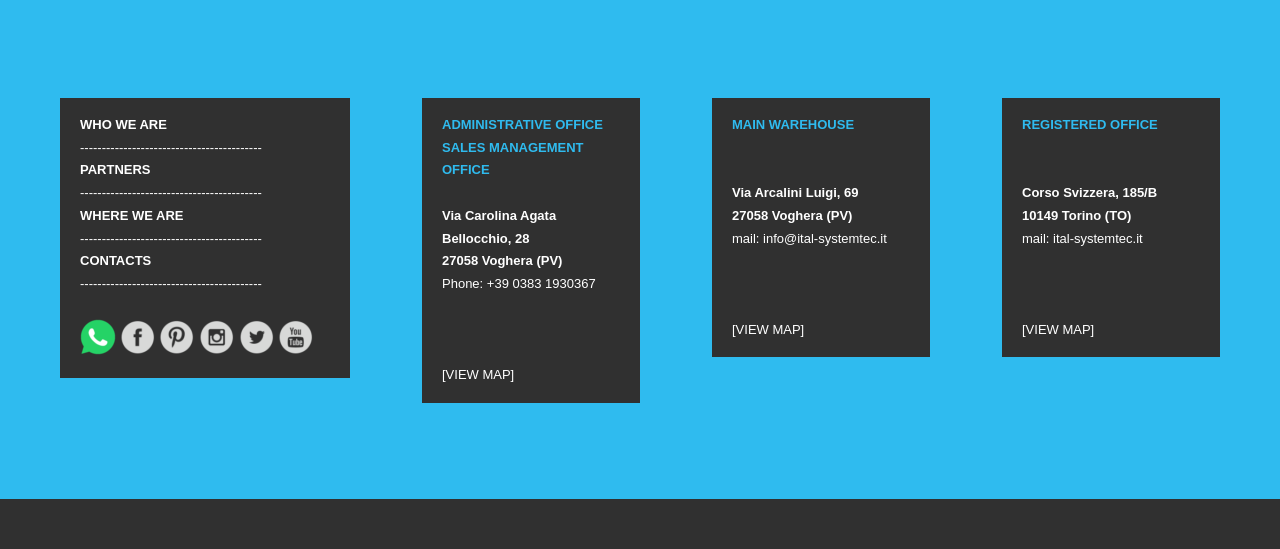Highlight the bounding box coordinates of the region I should click on to meet the following instruction: "Click on Study plans".

None